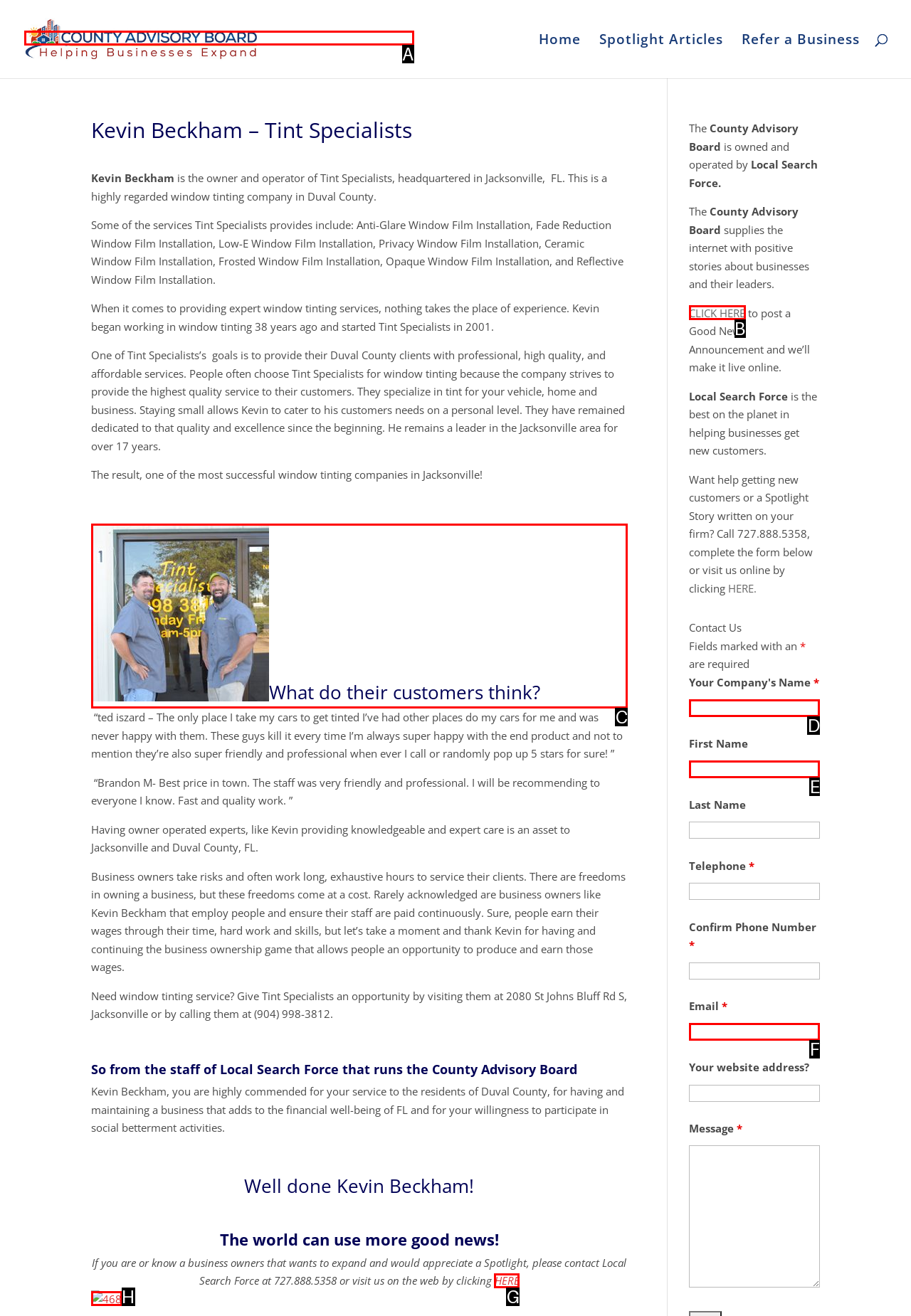Indicate which HTML element you need to click to complete the task: Read the 'What do their customers think?' section. Provide the letter of the selected option directly.

C